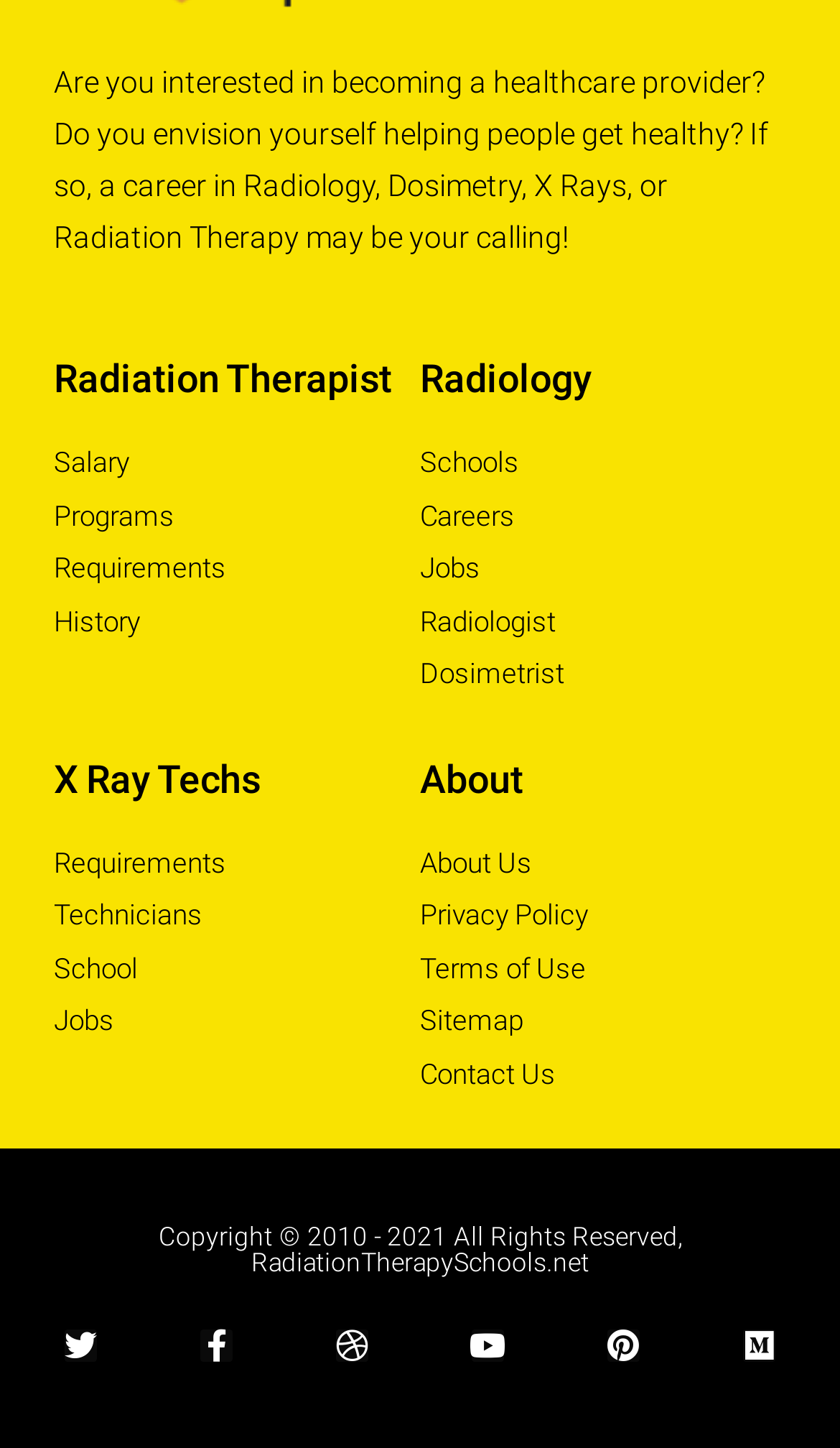Find the bounding box coordinates of the element's region that should be clicked in order to follow the given instruction: "Explore Radiology schools". The coordinates should consist of four float numbers between 0 and 1, i.e., [left, top, right, bottom].

[0.5, 0.305, 0.936, 0.334]